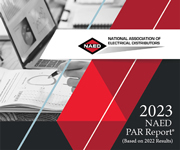Illustrate the scene in the image with a detailed description.

The image showcases the cover of the "2023 NAED PAR Report," produced by the National Association of Electrical Distributors (NAED). The design prominently features a blend of geometric shapes in striking red and gray tones, symbolizing modernity and professionalism. In the foreground, various analytical tools such as graphs and charts are subtly visible, suggesting a focus on data-driven insights relevant to the electrical distribution industry. The report aims to provide comprehensive analysis based on results from 2022, catering to professionals seeking to understand market dynamics and trends in the sector. This visual encapsulates the importance of statistics and performance metrics in guiding business decisions for distributors.